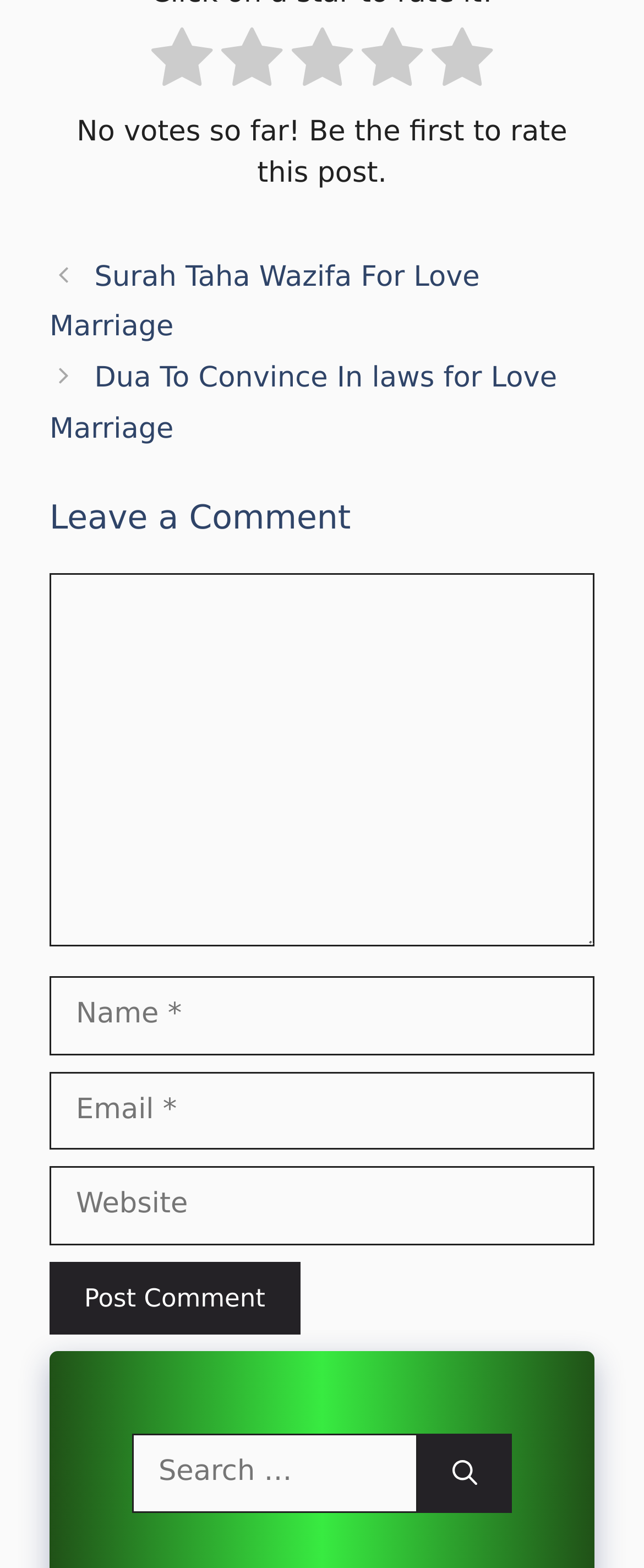Find the bounding box coordinates of the area that needs to be clicked in order to achieve the following instruction: "Read the post 'Surah Taha Wazifa For Love Marriage'". The coordinates should be specified as four float numbers between 0 and 1, i.e., [left, top, right, bottom].

[0.077, 0.166, 0.745, 0.22]